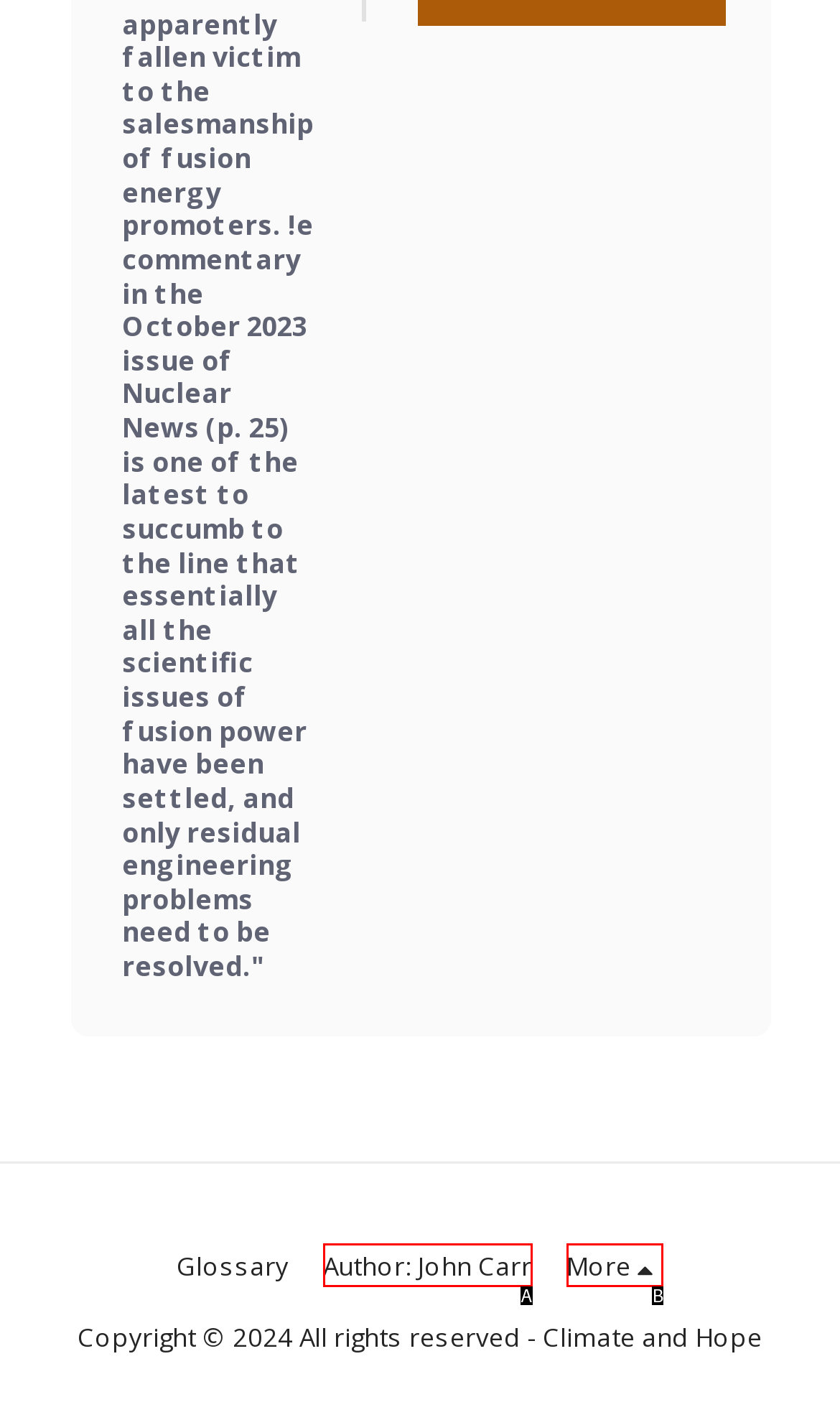Determine which HTML element corresponds to the description: Author: John Carr. Provide the letter of the correct option.

A